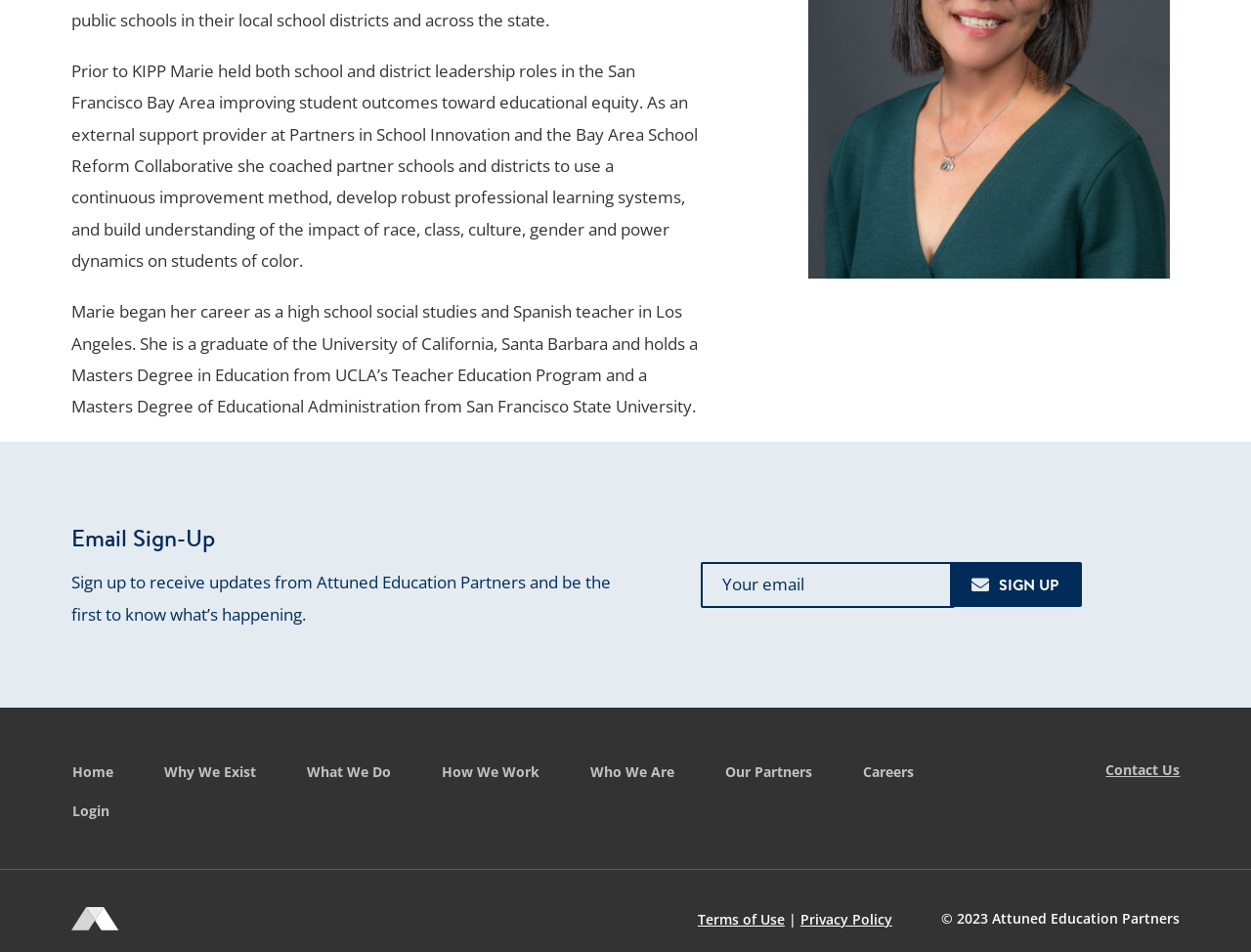From the webpage screenshot, predict the bounding box coordinates (top-left x, top-left y, bottom-right x, bottom-right y) for the UI element described here: name="EMAIL" placeholder="Your email"

[0.56, 0.591, 0.763, 0.639]